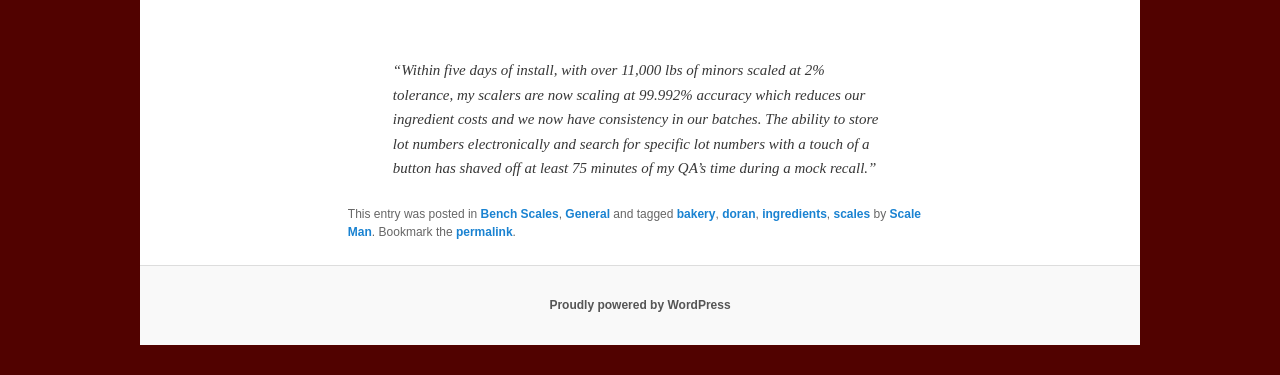Carefully examine the image and provide an in-depth answer to the question: What is the platform powering the website?

The footer section of the webpage contains a link 'Proudly powered by WordPress', indicating that the website is powered by the WordPress platform.